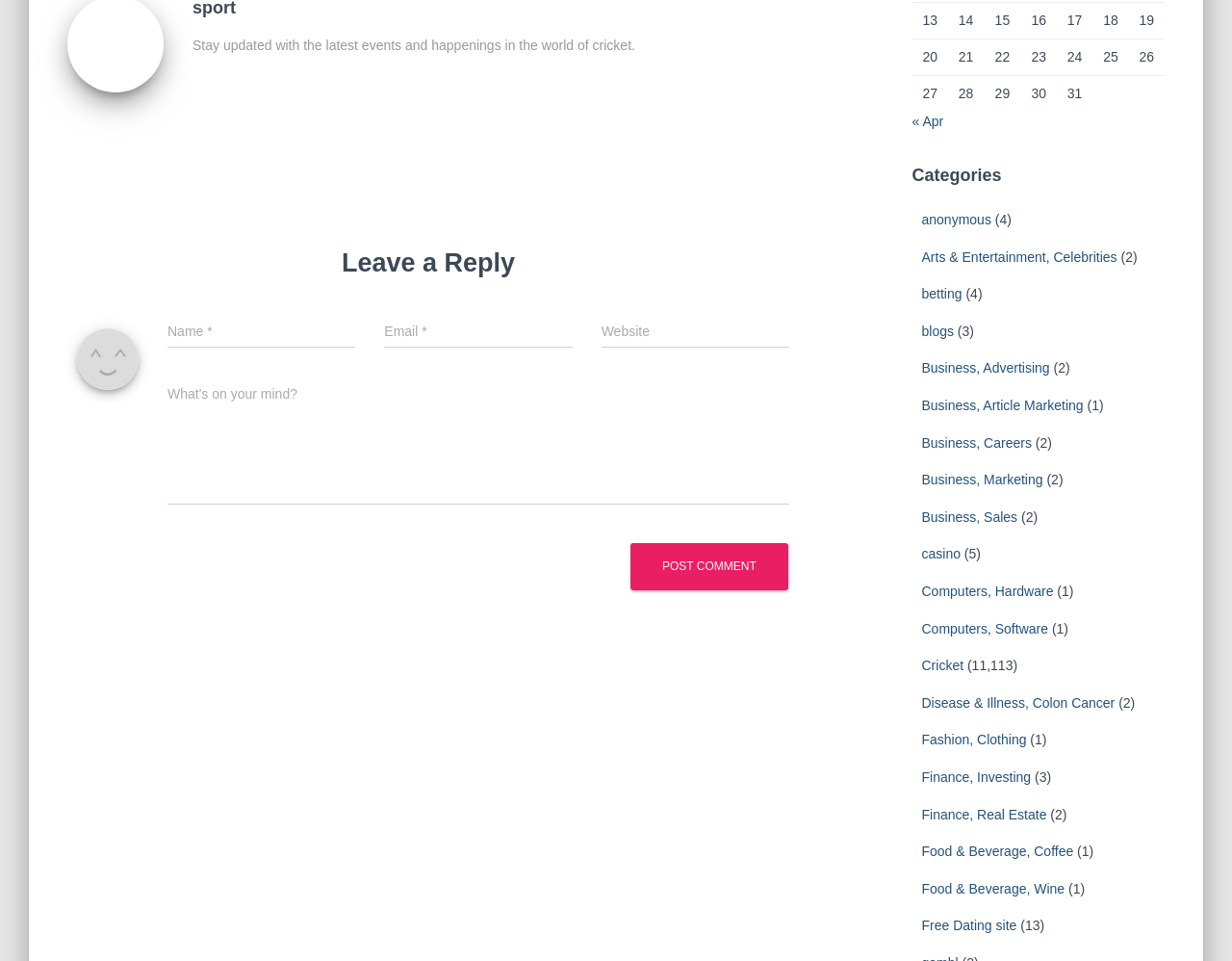How many textboxes are available for commenting?
Using the visual information, reply with a single word or short phrase.

4